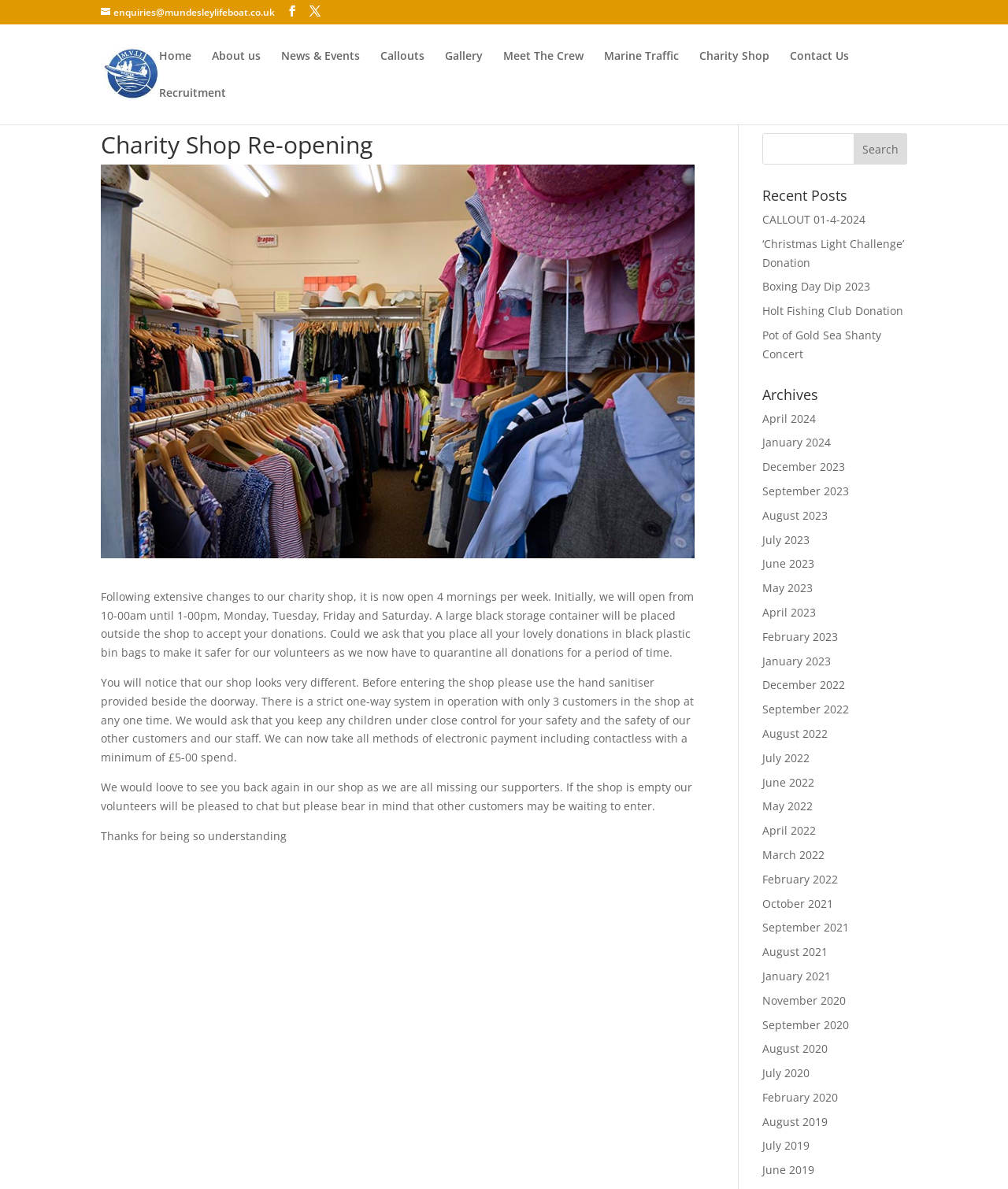Please specify the bounding box coordinates for the clickable region that will help you carry out the instruction: "View recent posts".

[0.756, 0.158, 0.9, 0.177]